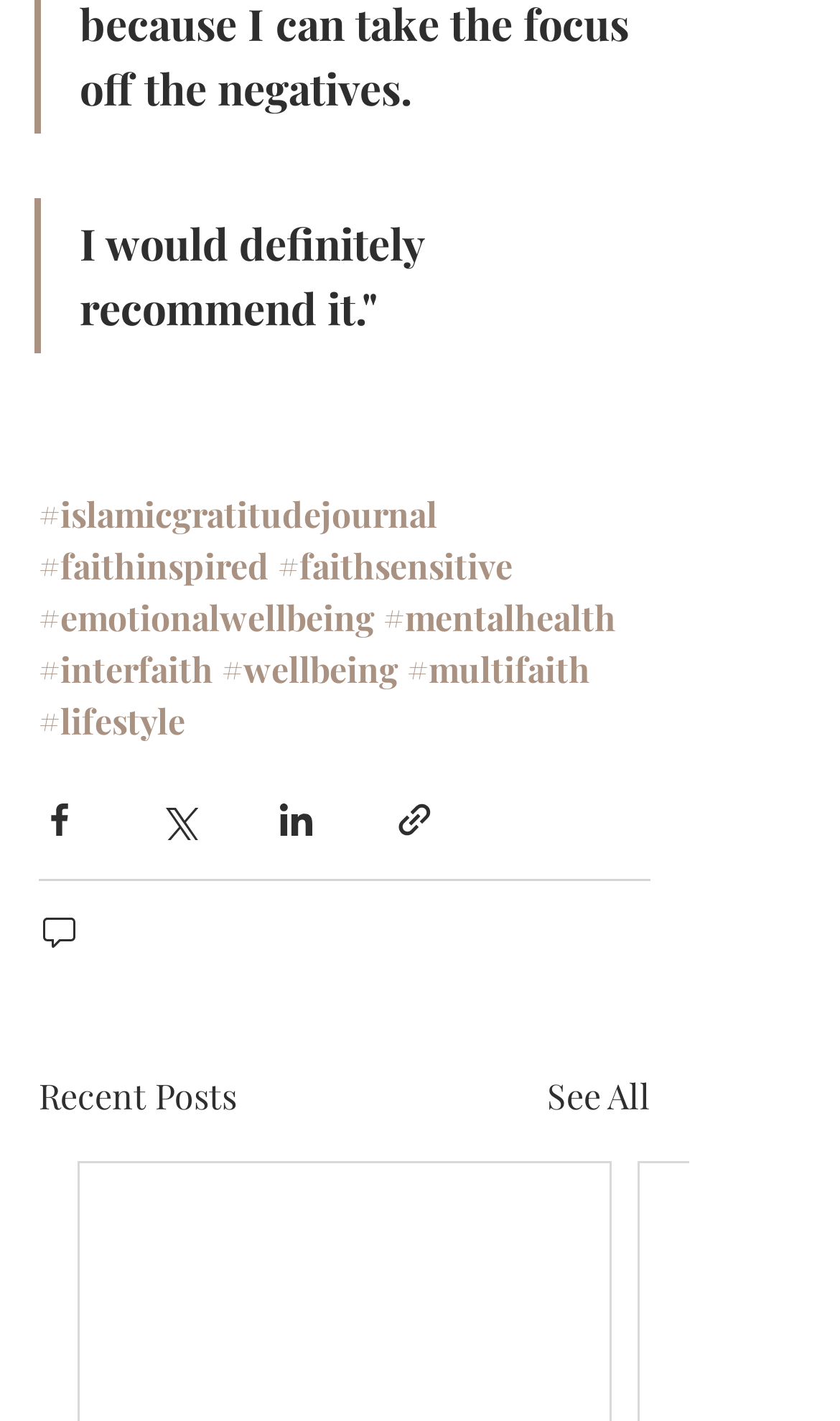Please answer the following question using a single word or phrase: 
What is the text of the first link?

#islamicgratitudejournal